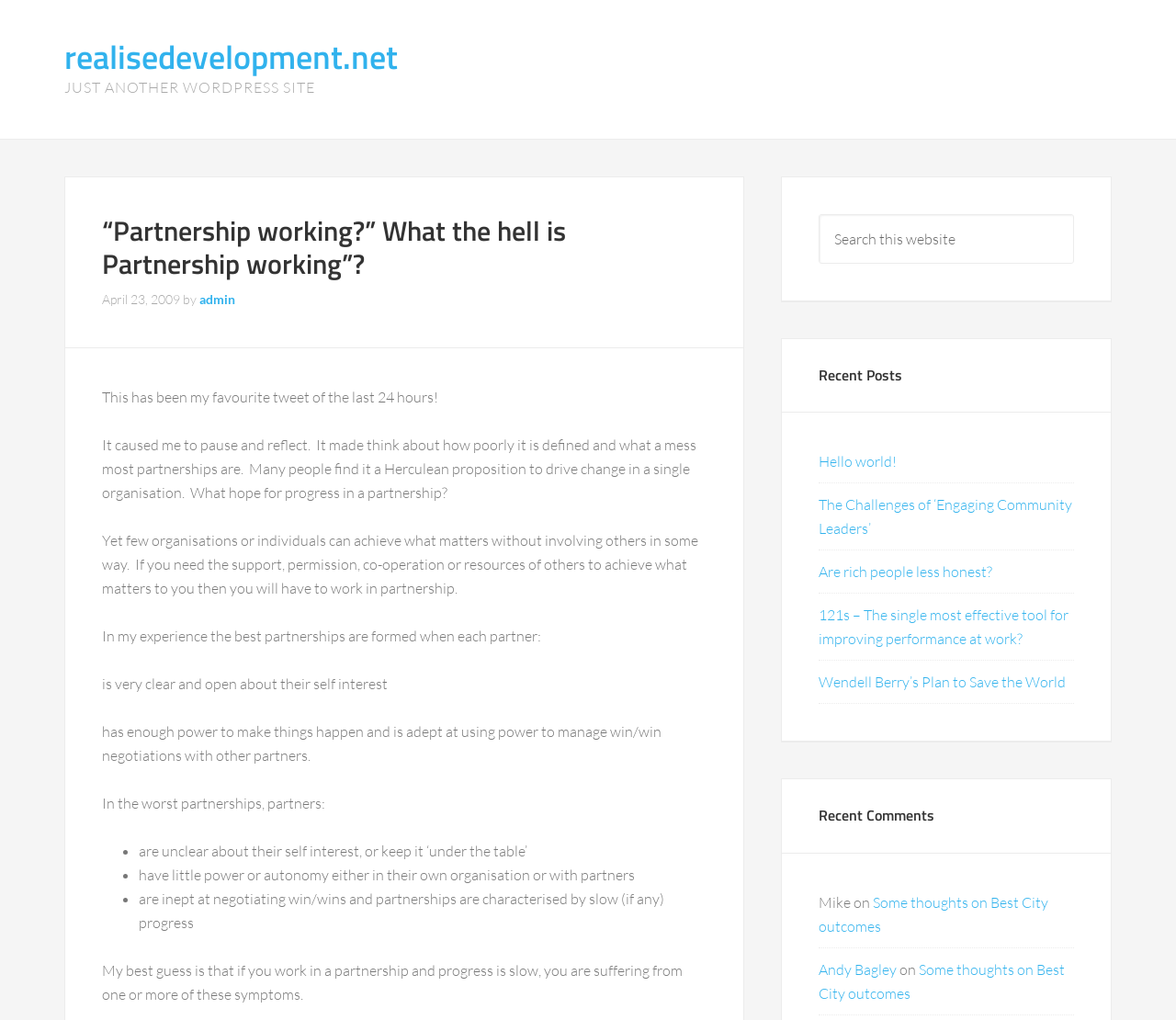Provide a brief response to the question below using one word or phrase:
How many recent posts are listed?

5